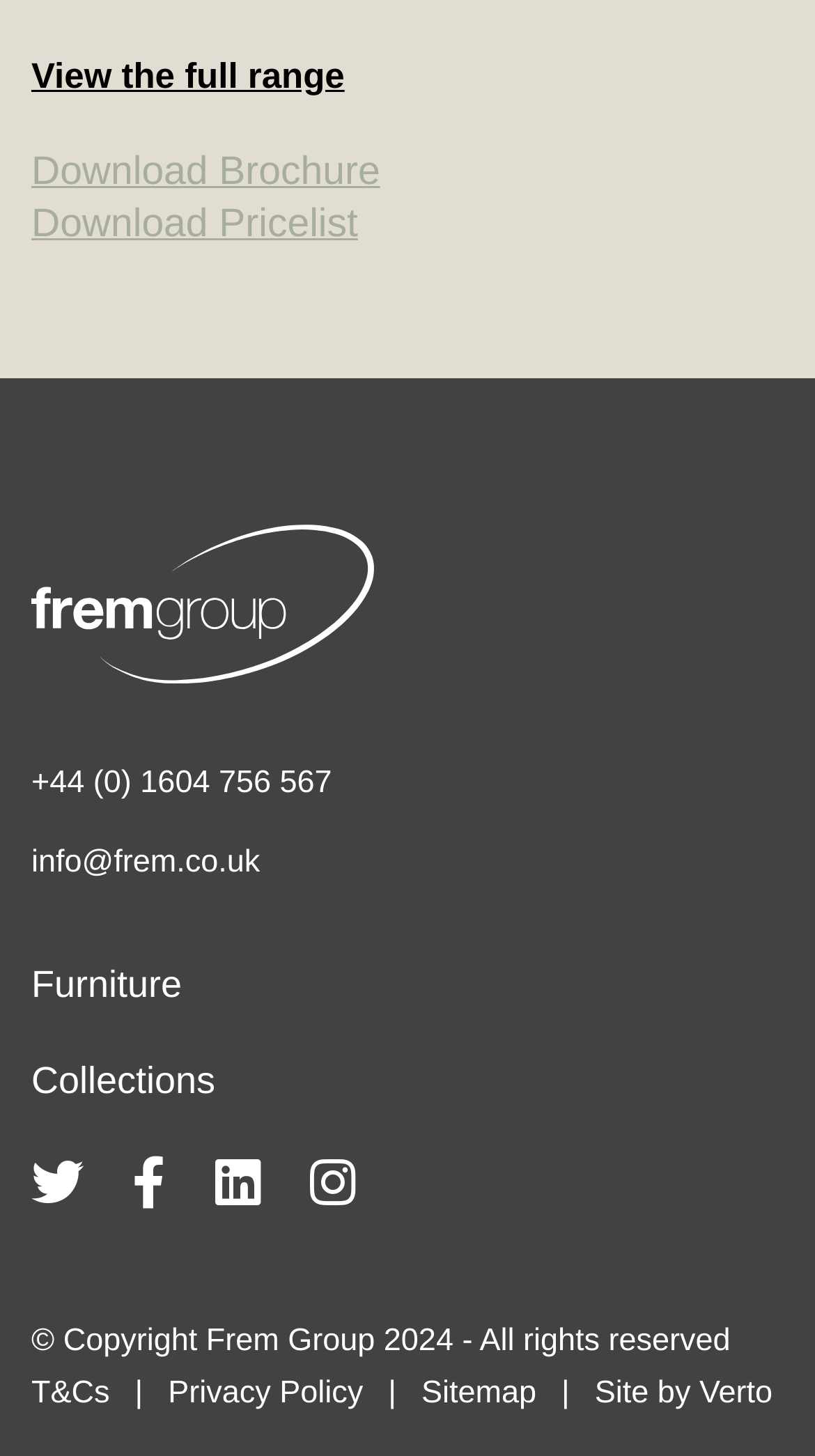Specify the bounding box coordinates of the area to click in order to execute this command: 'View the full range'. The coordinates should consist of four float numbers ranging from 0 to 1, and should be formatted as [left, top, right, bottom].

[0.038, 0.038, 0.423, 0.066]